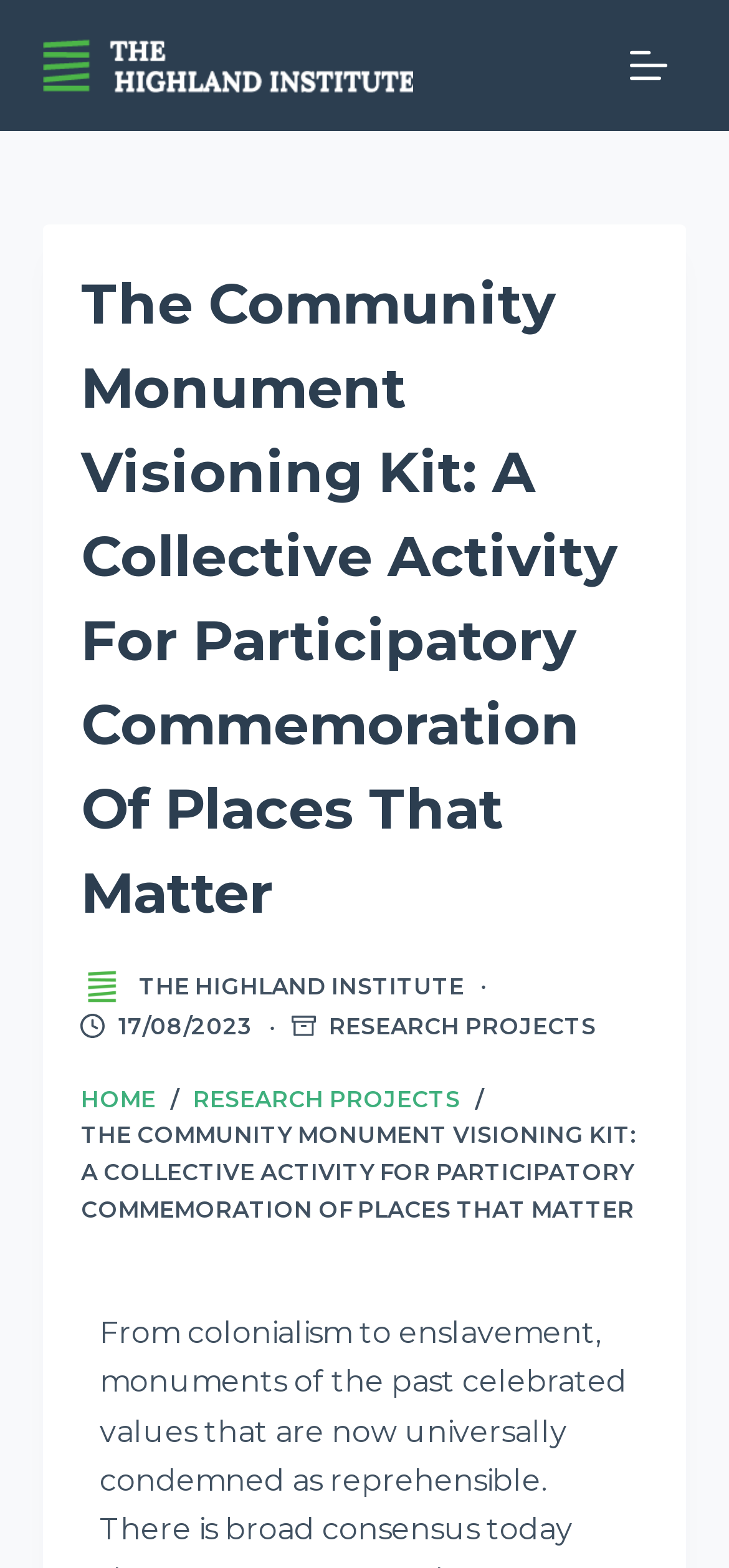Please identify the bounding box coordinates of the element's region that should be clicked to execute the following instruction: "Visit the 'Highland Institute' website". The bounding box coordinates must be four float numbers between 0 and 1, i.e., [left, top, right, bottom].

[0.06, 0.024, 0.568, 0.06]